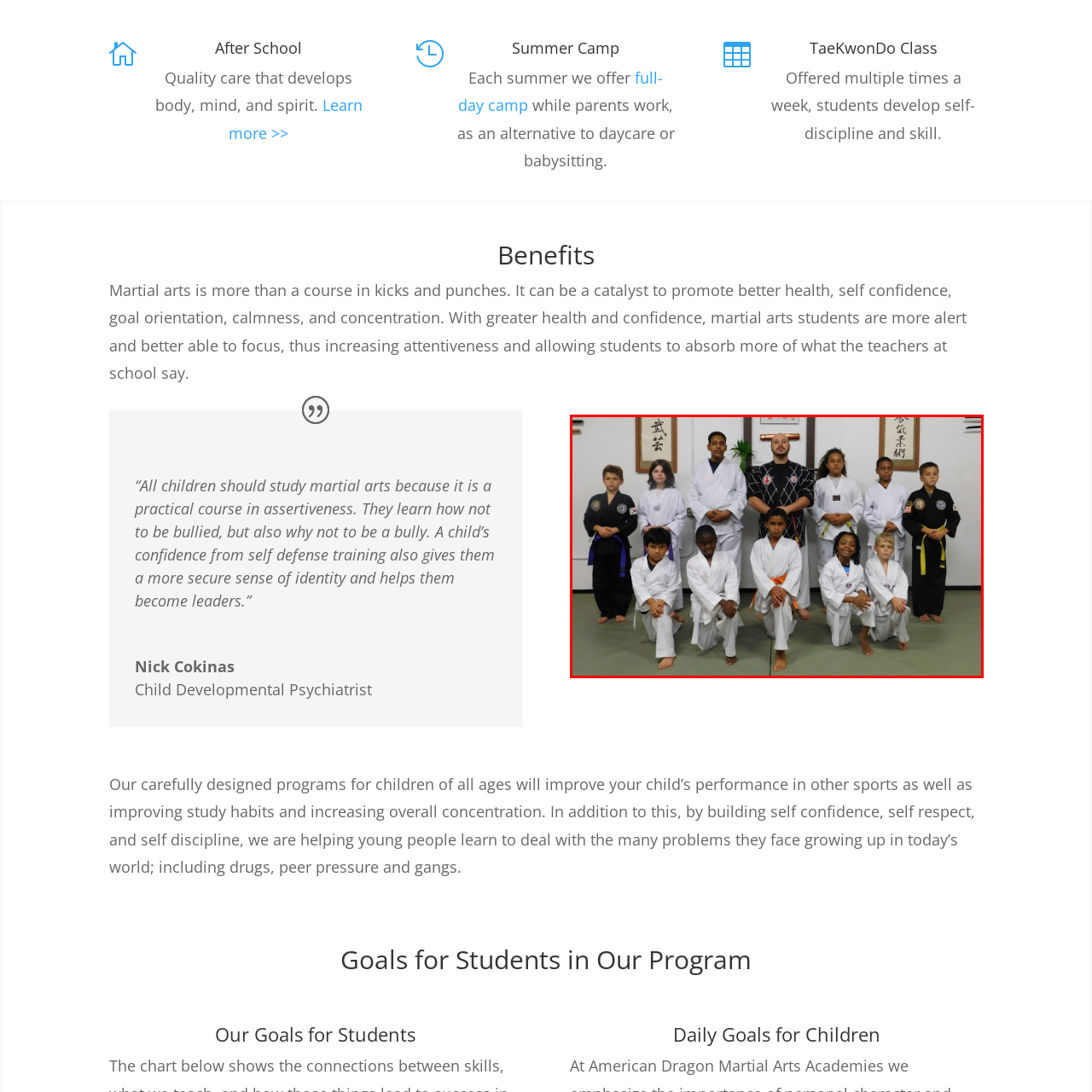Construct a detailed caption for the image enclosed in the red box.

The image features a group of young martial arts students posing together in a training space. They are dressed in various martial arts uniforms, with two instructors at the center. The front row includes several children kneeling, showcasing their bright white uniforms and colorful belts, signifying their ranks. The back row consists of older students standing proudly in their attire, which includes a mix of black and white uniforms. The background is adorned with traditional decor, enhancing the cultural aspect of the martial arts practice. This gathering likely represents a TaeKwonDo class, where students learn not only physical skills but also self-discipline, confidence, and respect—important tenets of martial arts that contribute to their overall development.